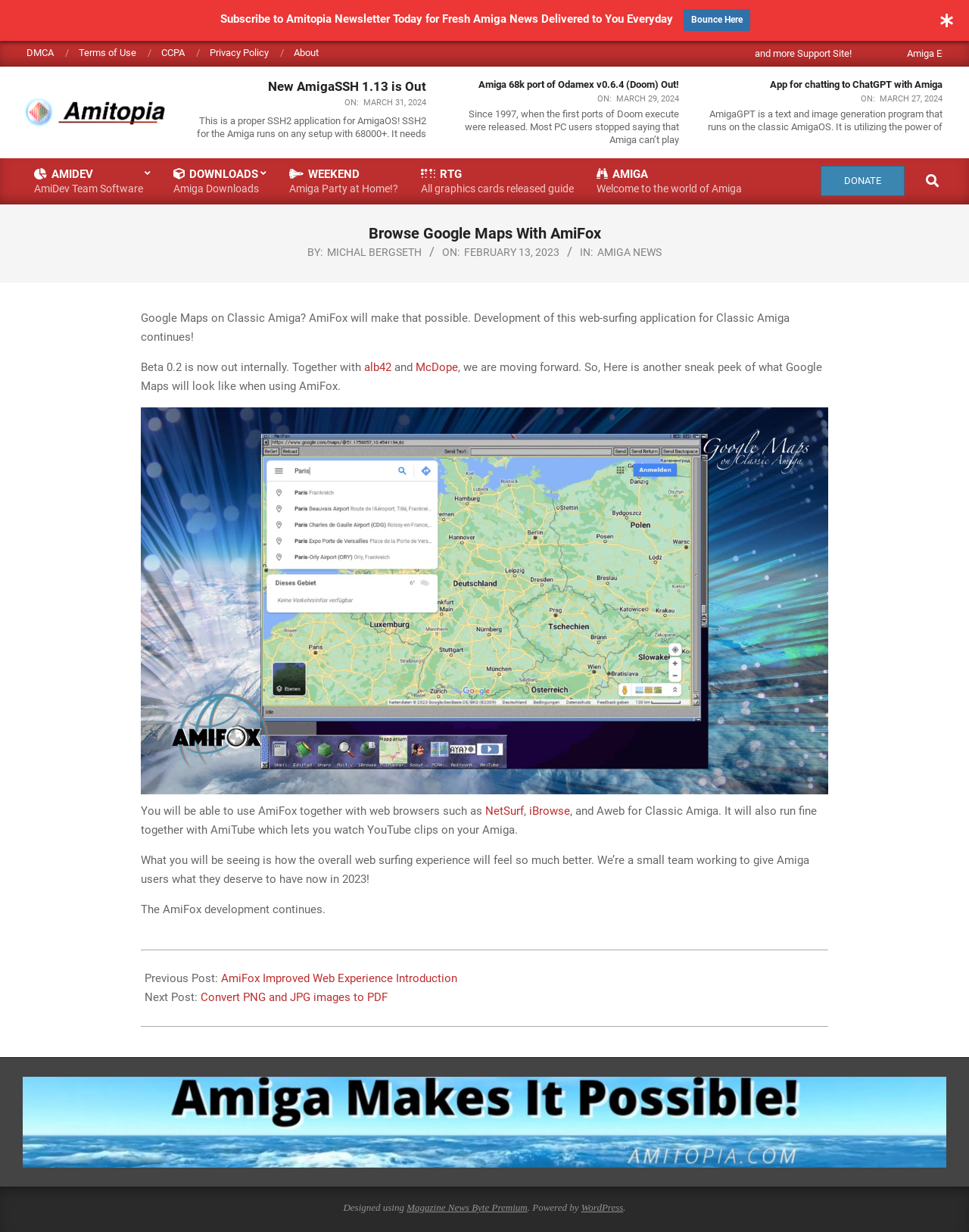Please determine the bounding box coordinates of the element to click in order to execute the following instruction: "Click on the 'BRANDS' link". The coordinates should be four float numbers between 0 and 1, specified as [left, top, right, bottom].

None